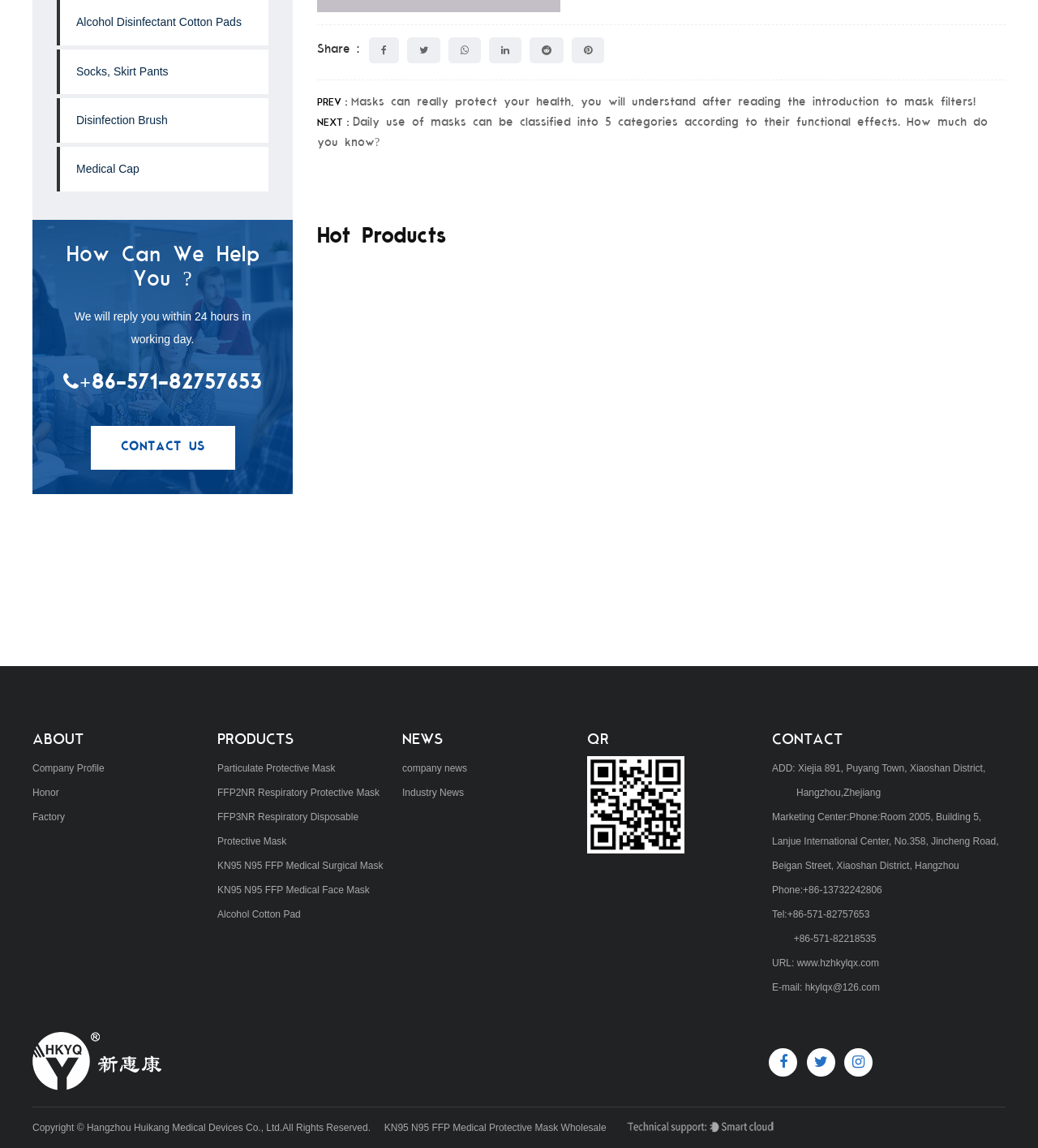Determine the coordinates of the bounding box for the clickable area needed to execute this instruction: "Share on social media".

[0.355, 0.032, 0.384, 0.055]